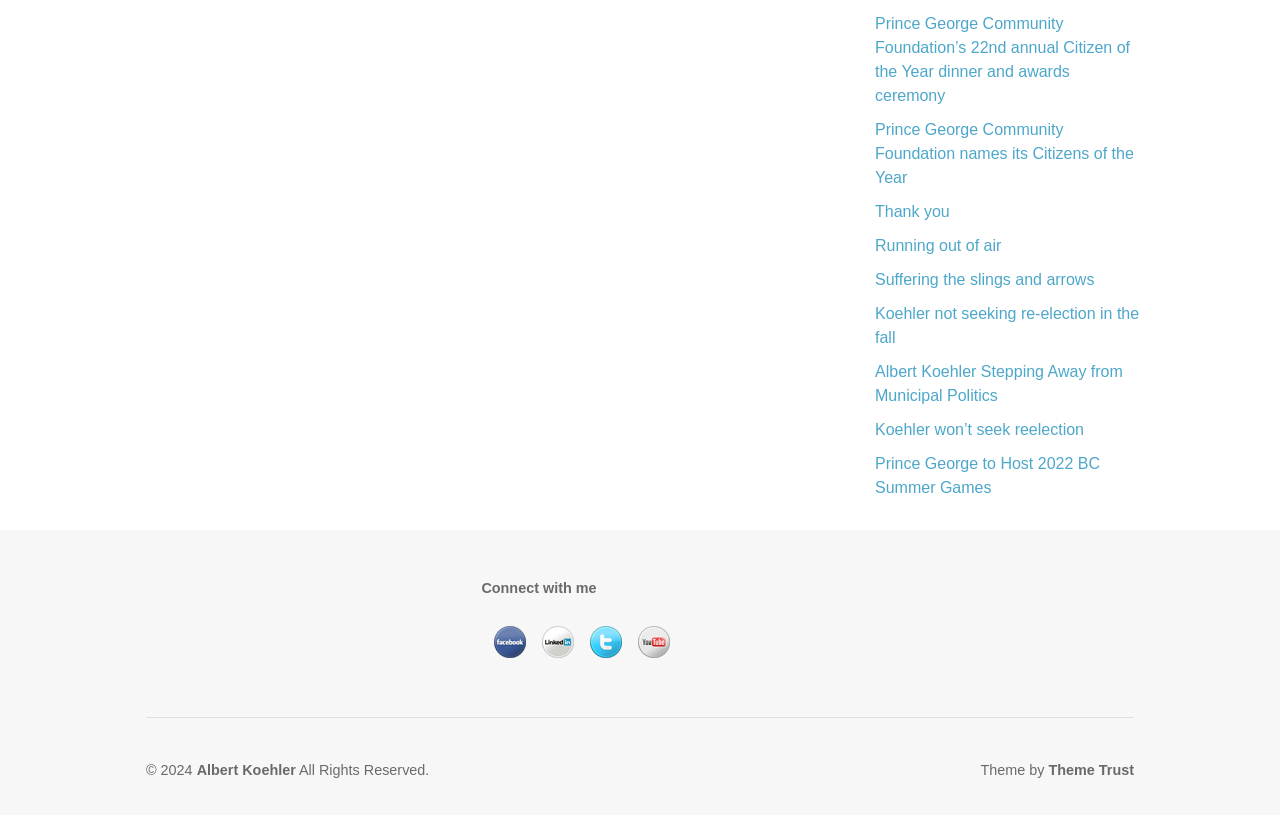Indicate the bounding box coordinates of the element that must be clicked to execute the instruction: "View Prince George Community Foundation’s 22nd annual Citizen of the Year dinner and awards ceremony". The coordinates should be given as four float numbers between 0 and 1, i.e., [left, top, right, bottom].

[0.684, 0.018, 0.883, 0.127]